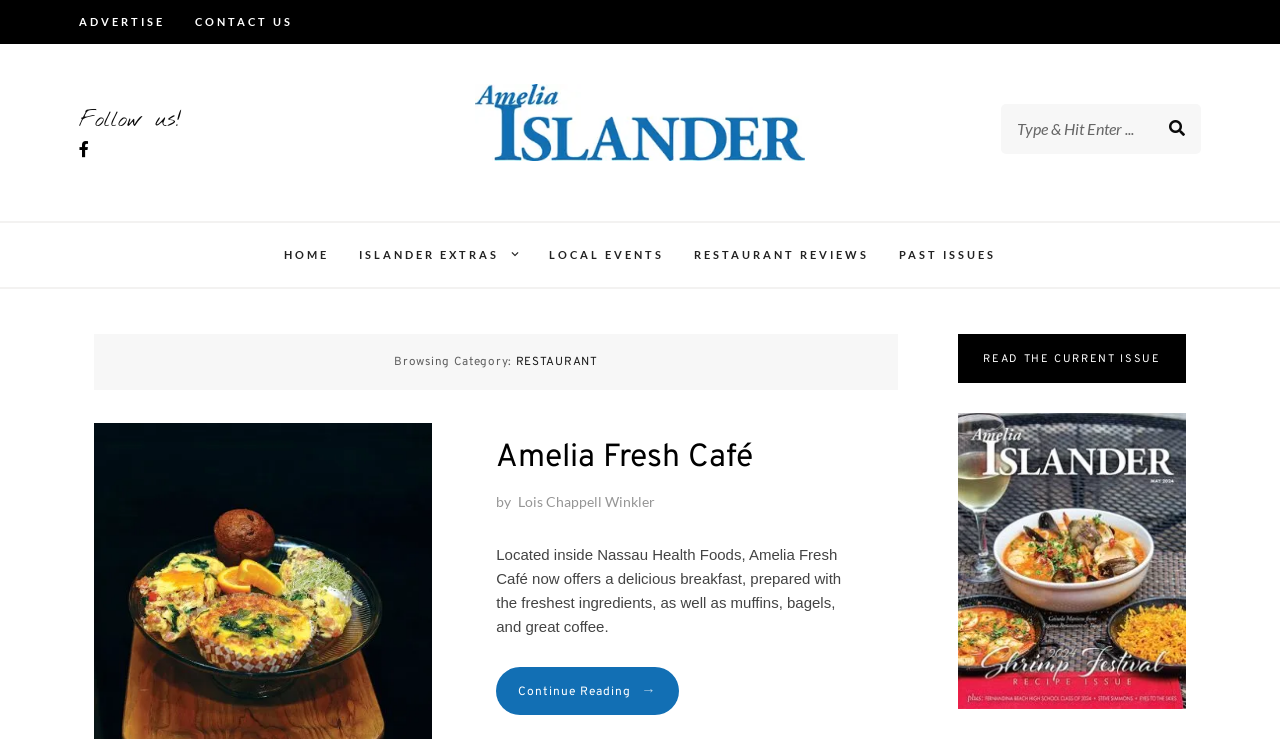How many links are in the top navigation menu?
Based on the image, answer the question in a detailed manner.

I counted the links in the top navigation menu, which are 'ADVERTISE', 'CONTACT US', 'HOME', 'ISLANDER EXTRAS', 'LOCAL EVENTS', and 'RESTAURANT REVIEWS', totaling 6 links.